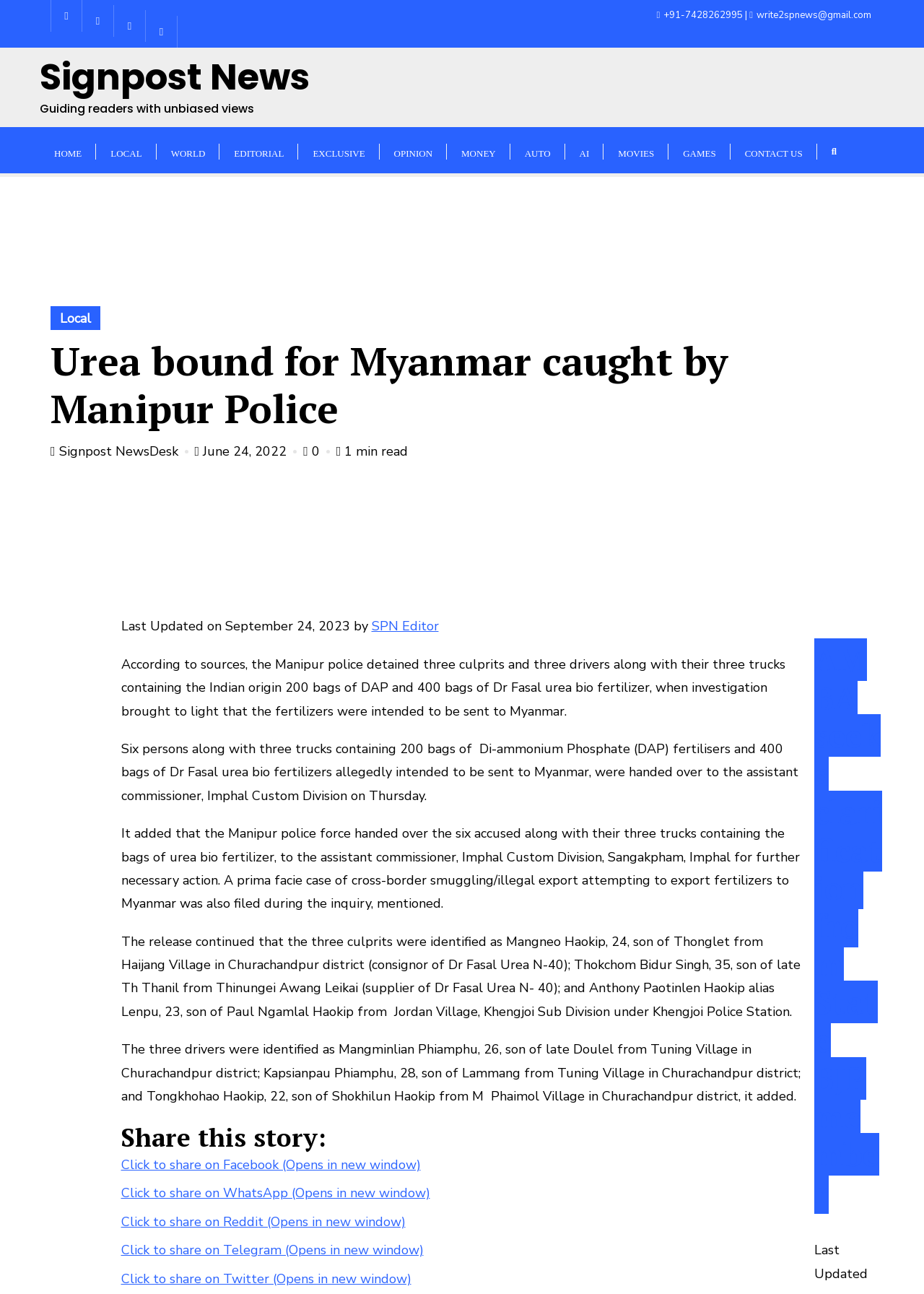What is the name of the news organization?
Please answer the question with a detailed and comprehensive explanation.

The name of the news organization is displayed at the top left corner of the webpage, inside a heading element with bounding box coordinates [0.043, 0.043, 0.335, 0.076].